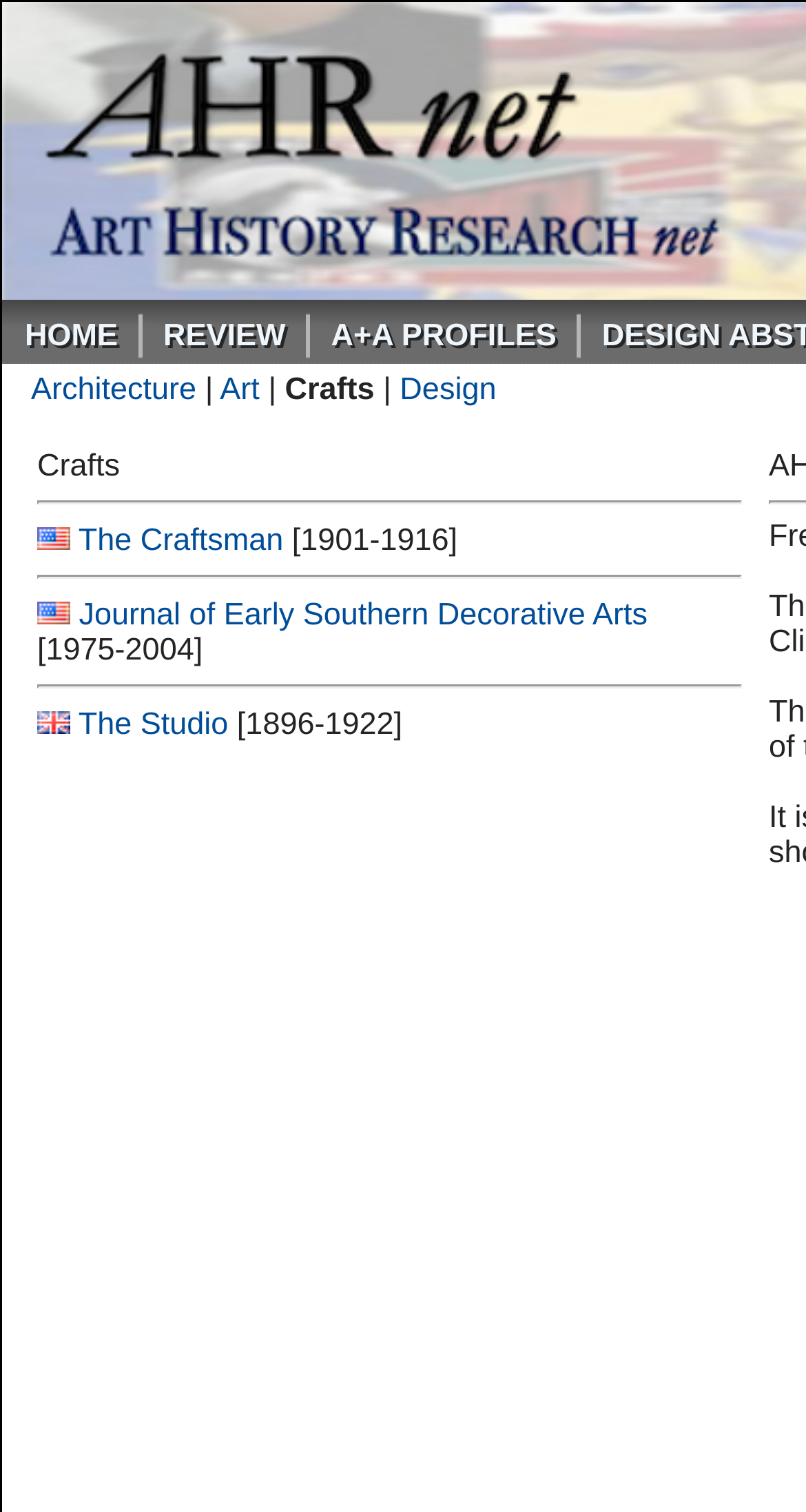Please identify the bounding box coordinates of the area that needs to be clicked to fulfill the following instruction: "view review."

[0.177, 0.198, 0.38, 0.246]